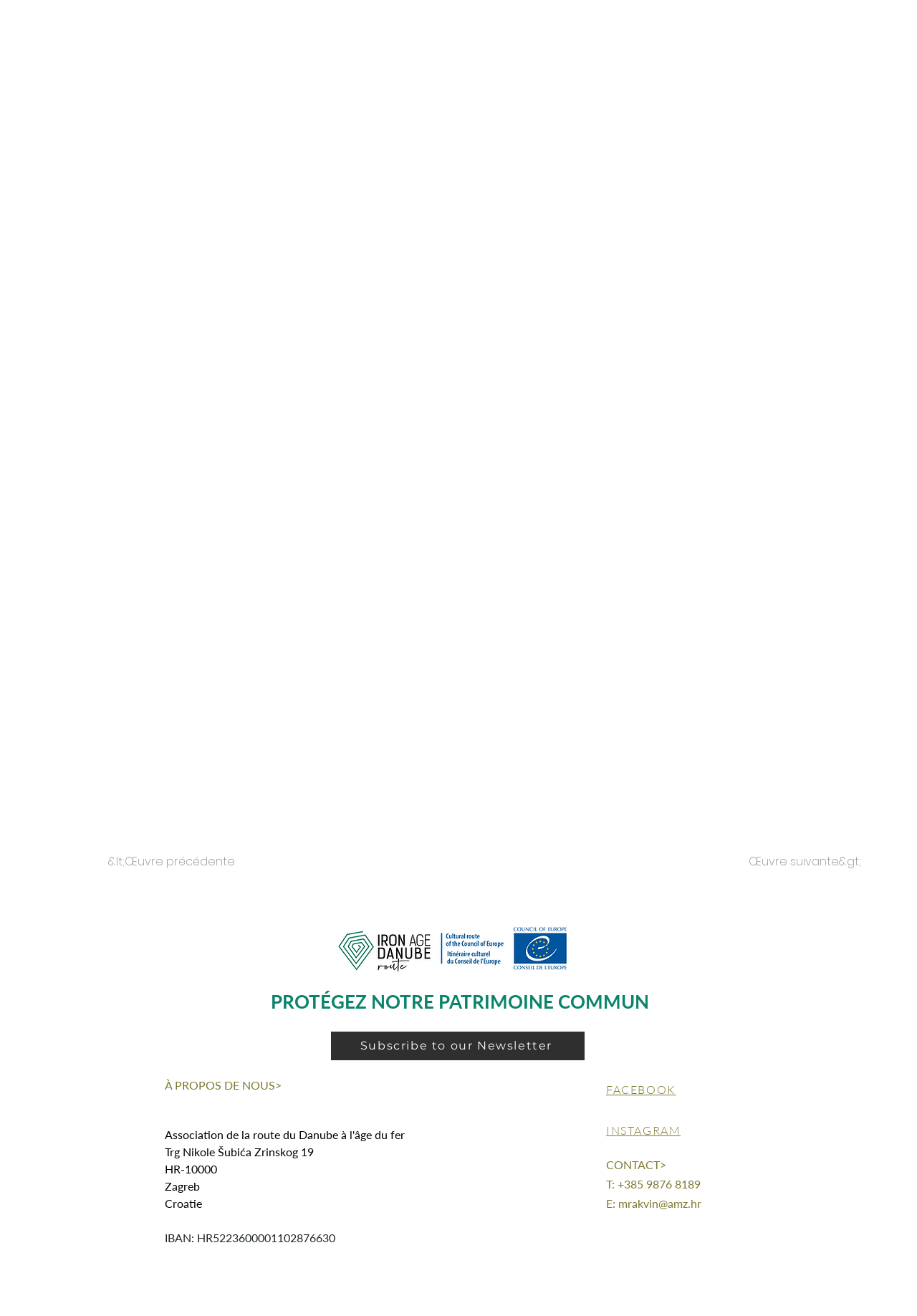Utilize the details in the image to thoroughly answer the following question: What is the address of the organization?

The static text elements with bounding box coordinates [0.18, 0.87, 0.342, 0.88], [0.18, 0.883, 0.237, 0.893], [0.18, 0.896, 0.218, 0.906], and [0.18, 0.909, 0.22, 0.919] contain the address information, which can be combined to form the full address.